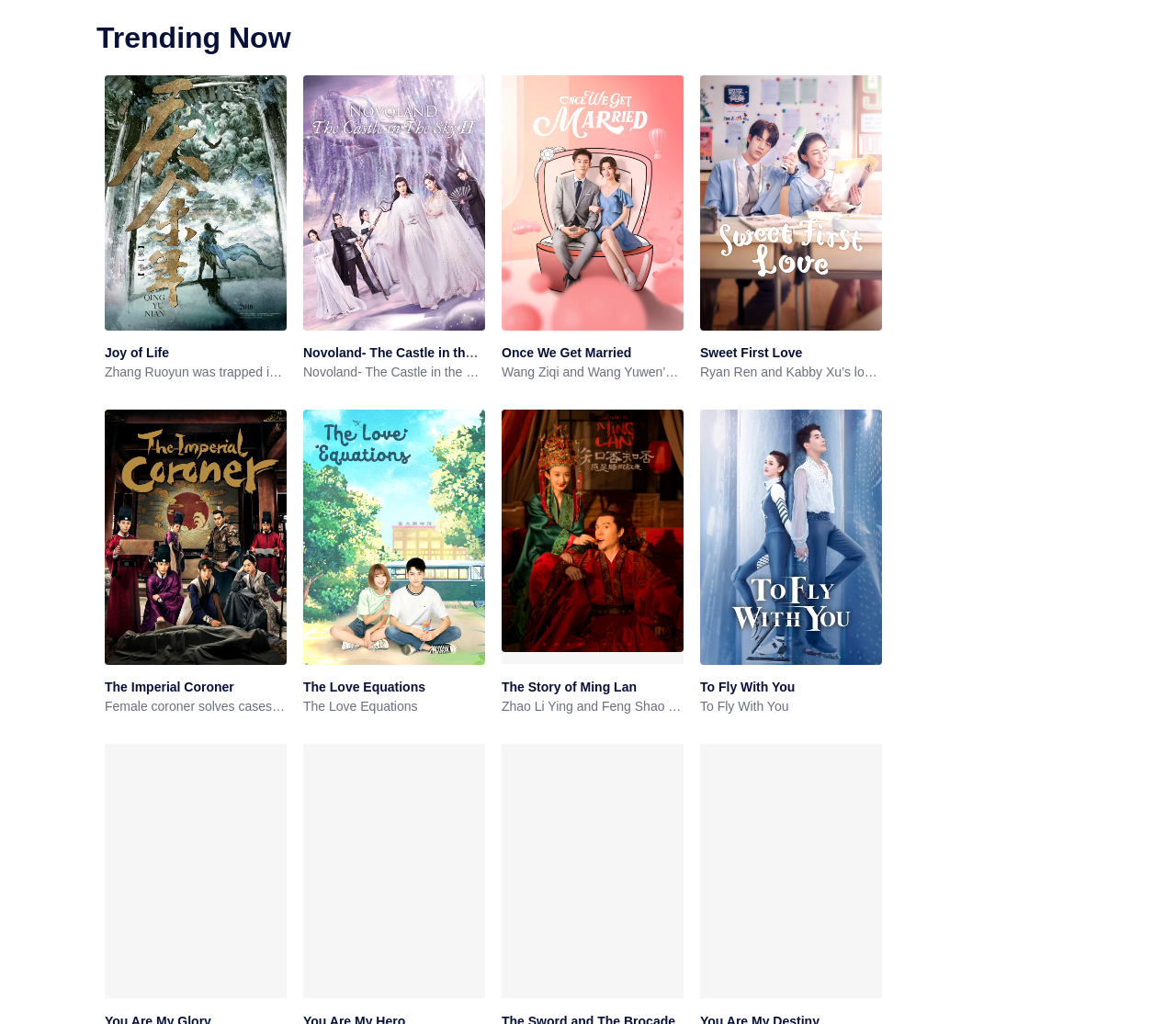Given the description: "hair coloring nyc", determine the bounding box coordinates of the UI element. The coordinates should be formatted as four float numbers between 0 and 1, [left, top, right, bottom].

None